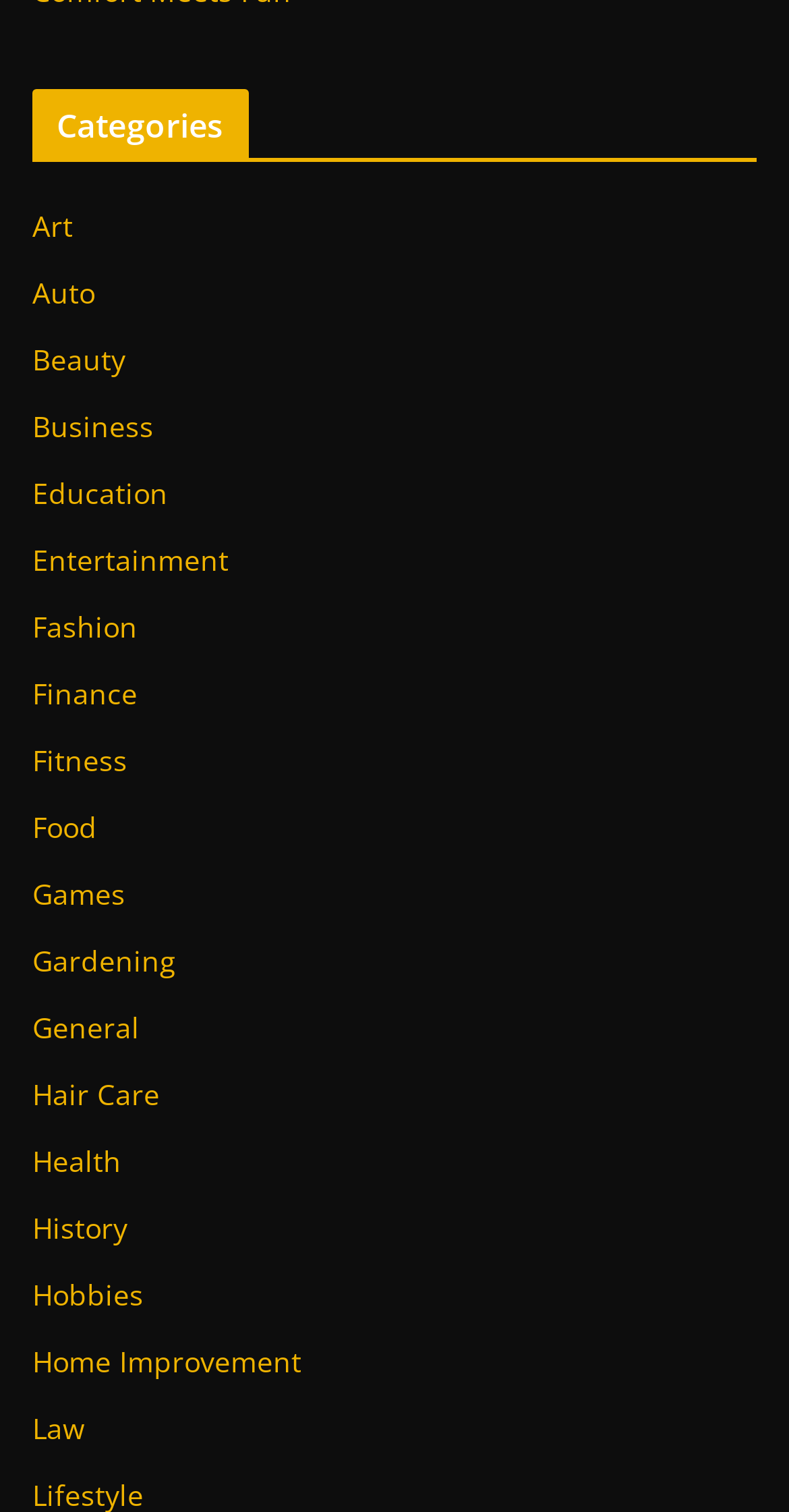Locate the bounding box coordinates of the area that needs to be clicked to fulfill the following instruction: "Select the 'Home Improvement' option". The coordinates should be in the format of four float numbers between 0 and 1, namely [left, top, right, bottom].

[0.041, 0.888, 0.382, 0.914]